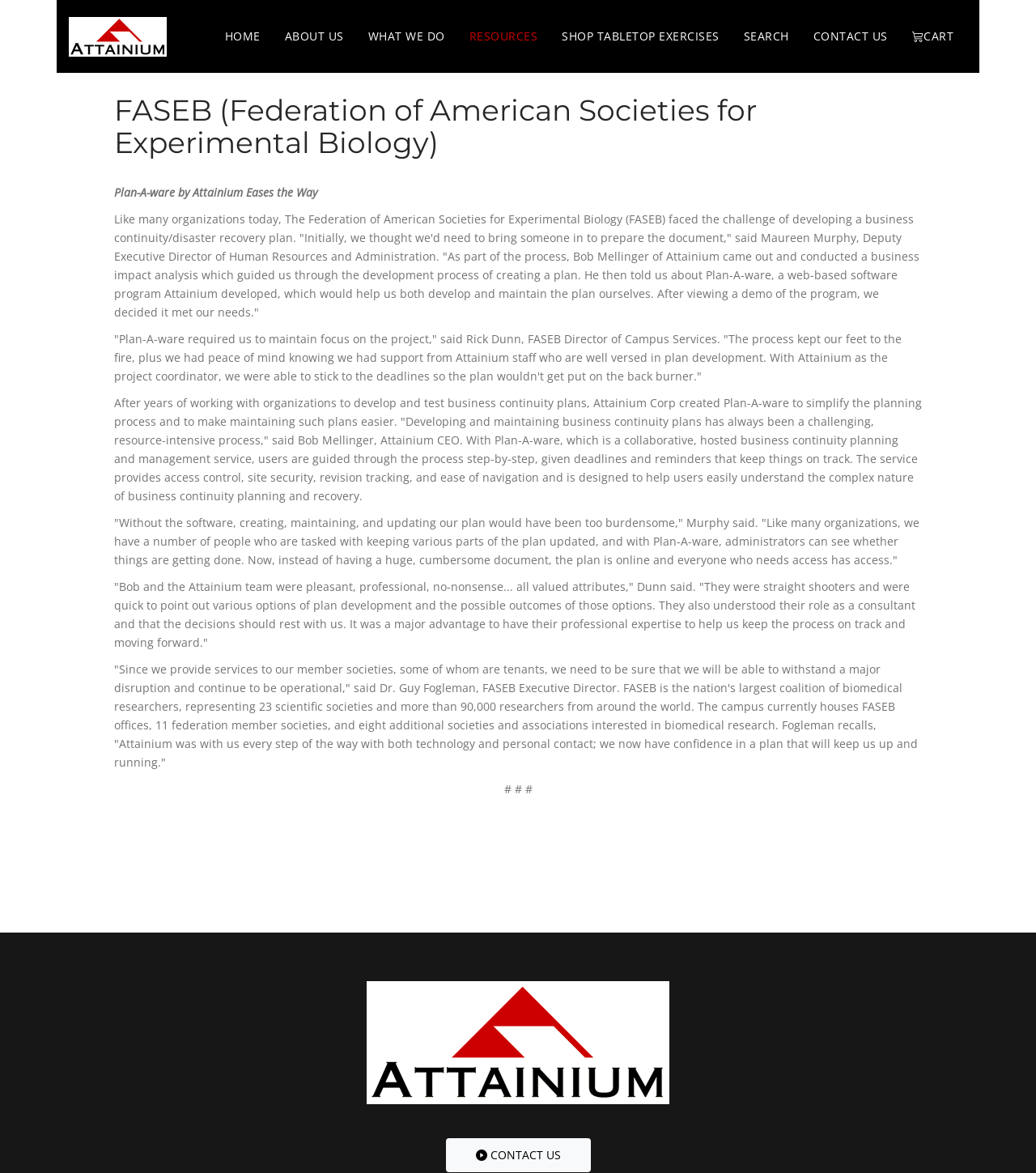Find the bounding box coordinates of the element you need to click on to perform this action: 'Click the HOME link'. The coordinates should be represented by four float values between 0 and 1, in the format [left, top, right, bottom].

[0.205, 0.0, 0.263, 0.062]